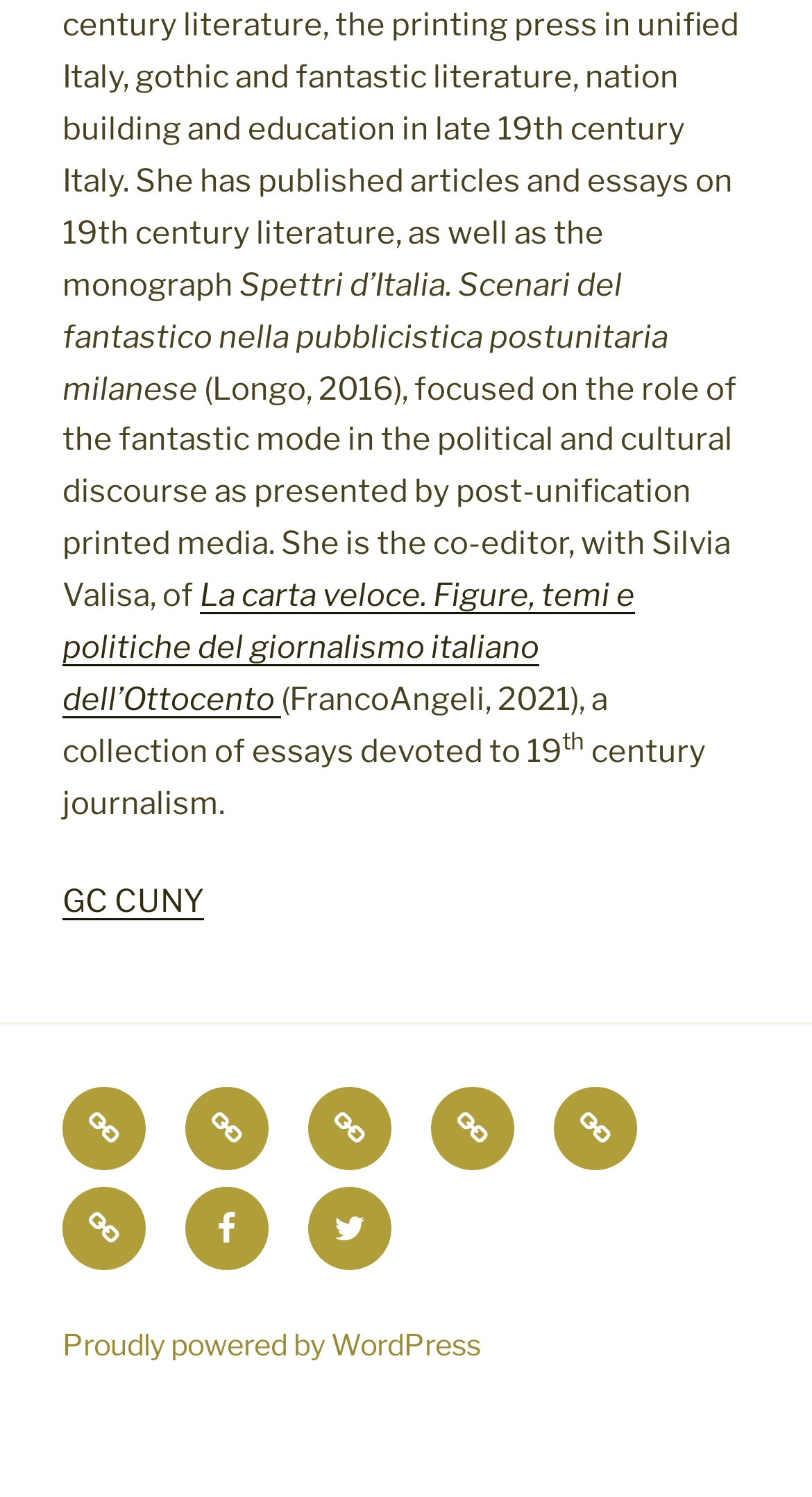Based on the element description "News and Events", predict the bounding box coordinates of the UI element.

[0.379, 0.726, 0.482, 0.782]